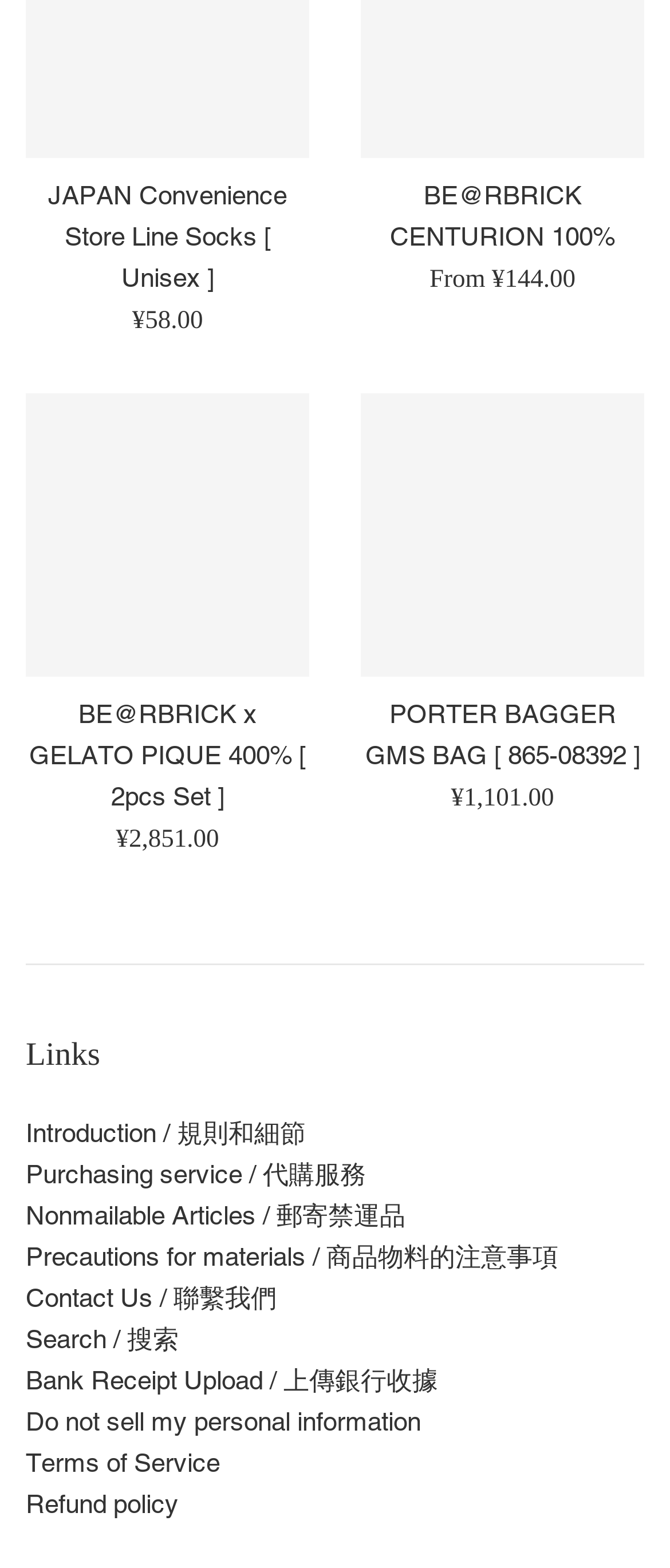What is the regular price of BE@RBRICK CENTURION 100%?
Using the visual information, respond with a single word or phrase.

¥144.00